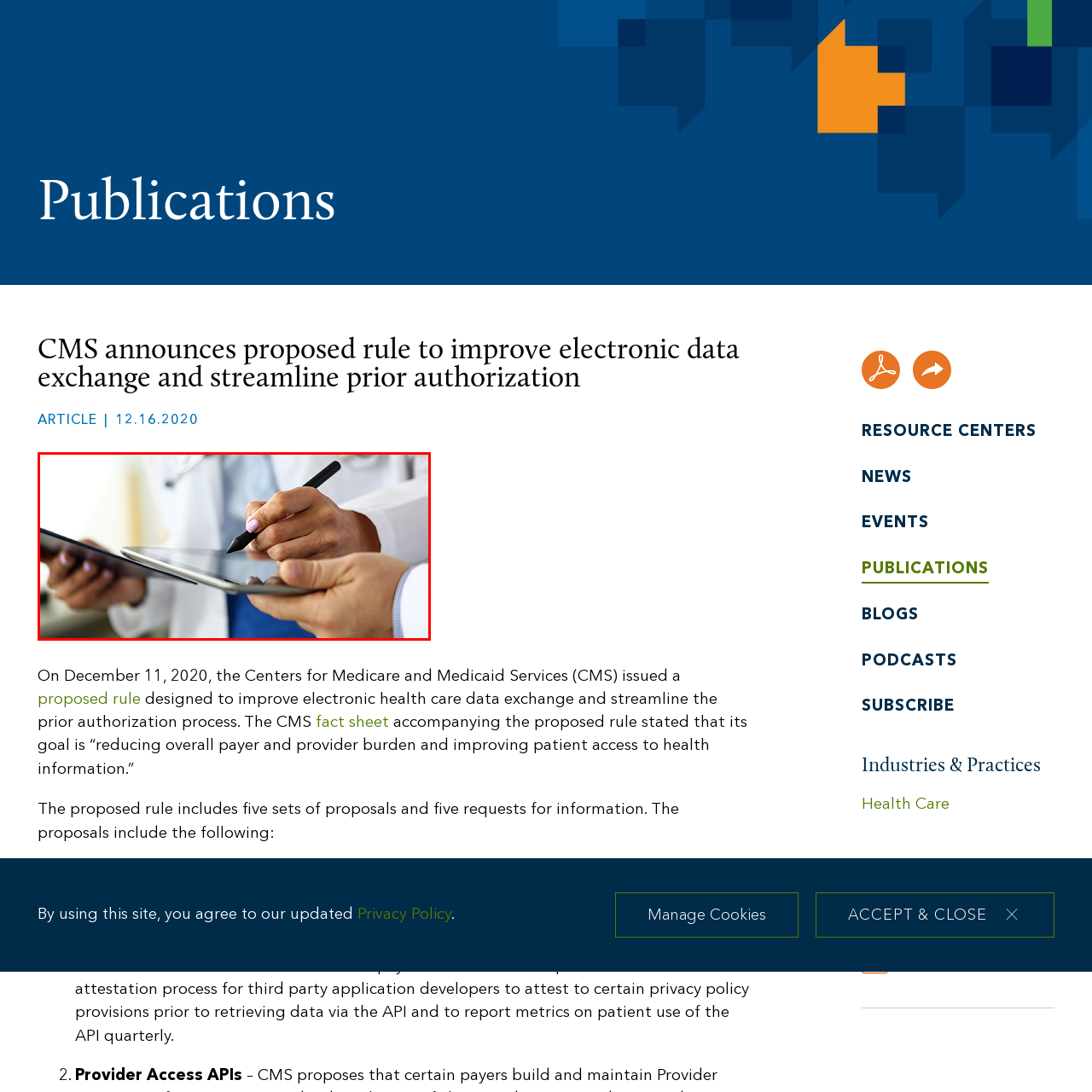Check the image inside the red boundary and briefly answer: What is the purpose of the digital tablet in the image?

To input or annotate information